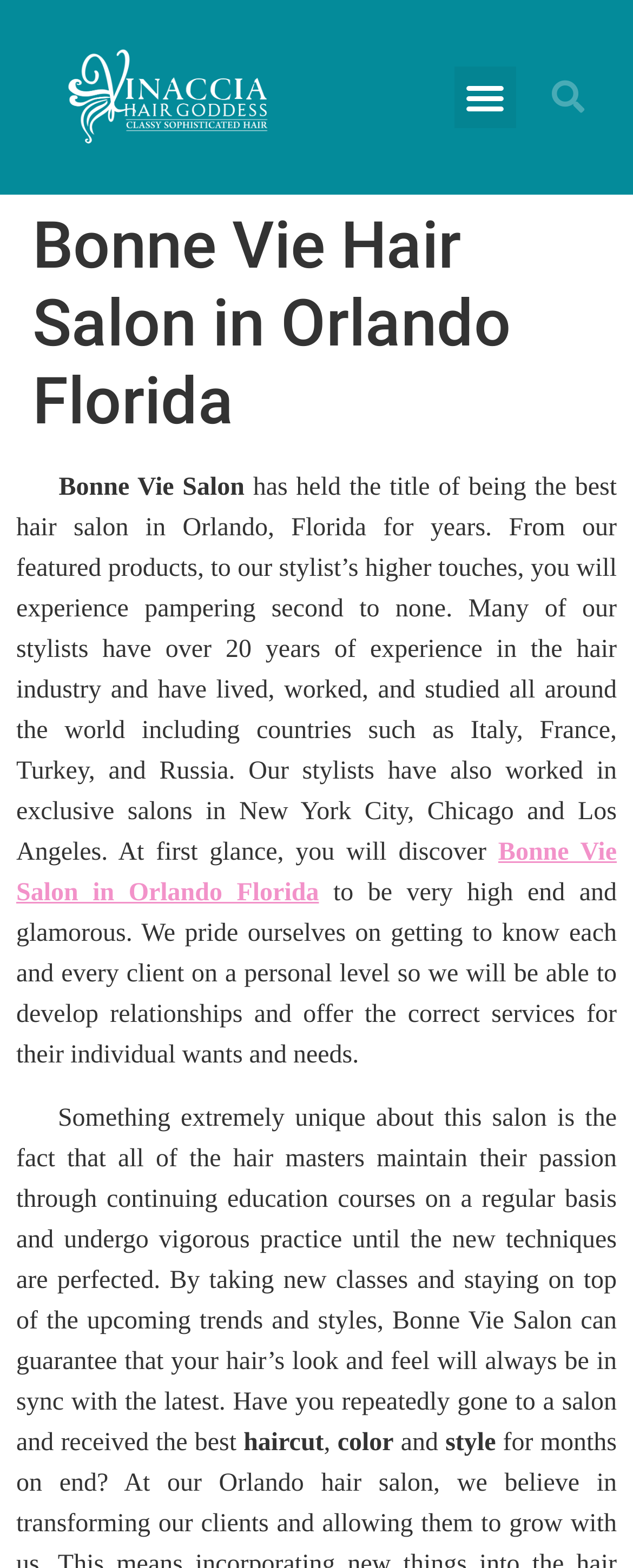Using the element description provided, determine the bounding box coordinates in the format (top-left x, top-left y, bottom-right x, bottom-right y). Ensure that all values are floating point numbers between 0 and 1. Element description: alt="Vinaccia Hair Goddess logo white"

[0.051, 0.031, 0.5, 0.094]